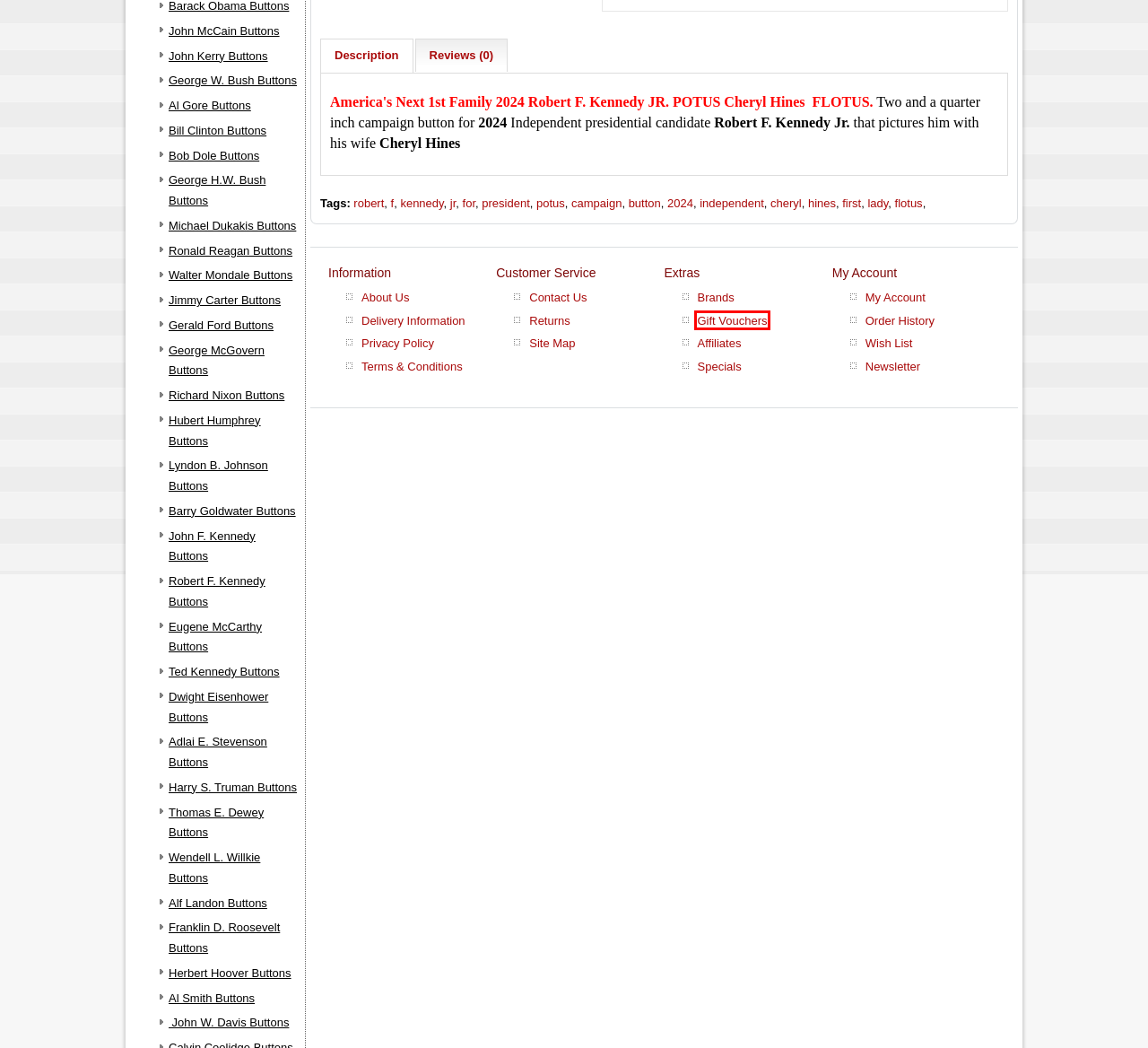Review the screenshot of a webpage which includes a red bounding box around an element. Select the description that best fits the new webpage once the element in the bounding box is clicked. Here are the candidates:
A. Campaign Buttons - Etc - Terms & Conditions
B. Campaign Buttons - Etc - Privacy Policy
C. Campaign Buttons - Etc - Product Returns
D. Campaign Buttons - Etc - About Us
E. Home
F. Campaign Buttons - Etc - Find Your Favorite Brand
G. Campaign Buttons - Etc - Purchase a Gift Certificate
H. Campaign Buttons - Etc - Search

G